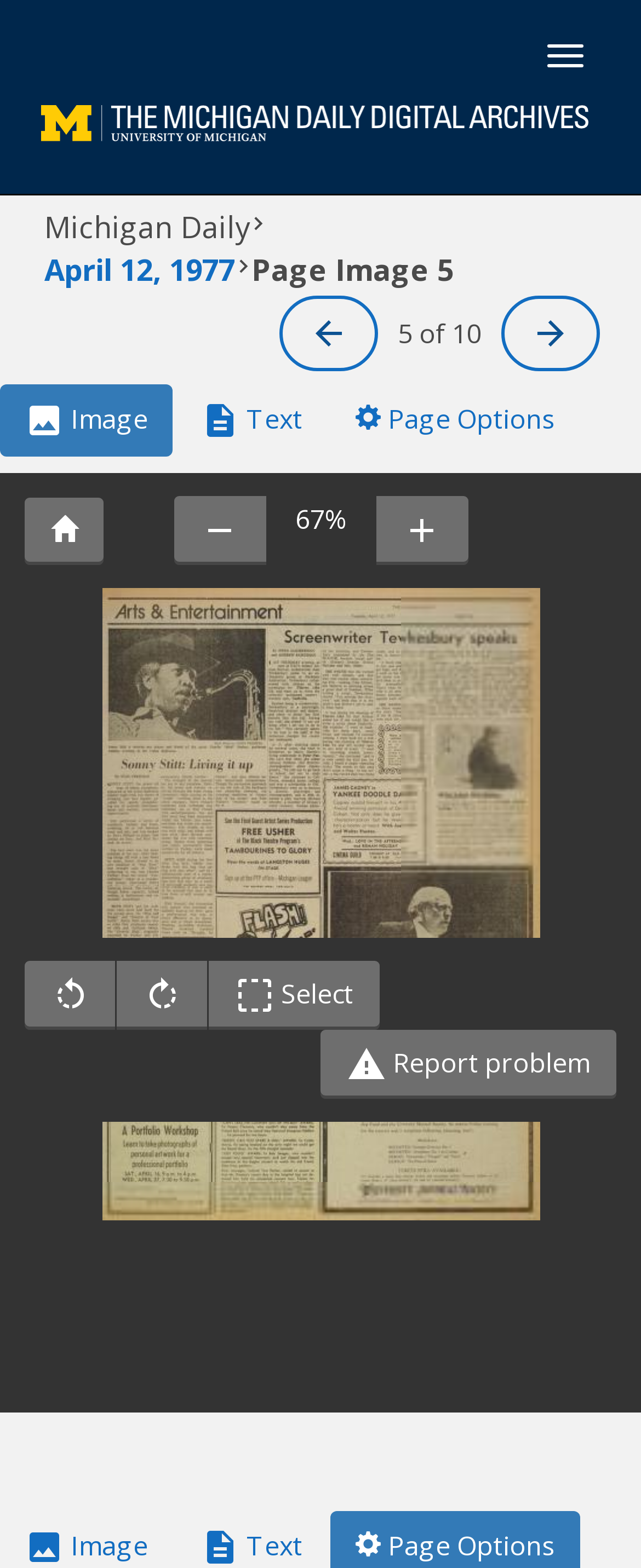Please indicate the bounding box coordinates for the clickable area to complete the following task: "Toggle navigation". The coordinates should be specified as four float numbers between 0 and 1, i.e., [left, top, right, bottom].

[0.828, 0.019, 0.936, 0.052]